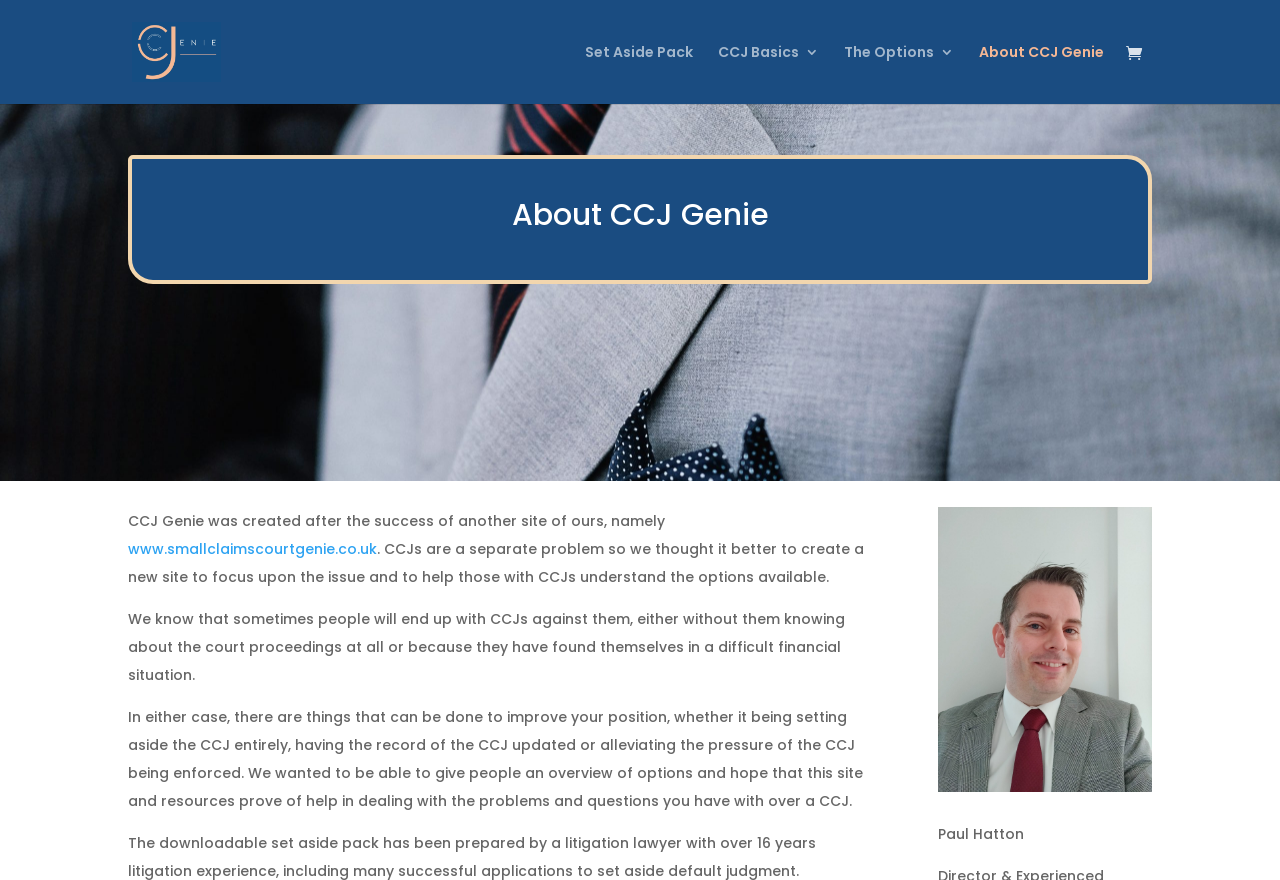Predict the bounding box coordinates for the UI element described as: "About CCJ Genie". The coordinates should be four float numbers between 0 and 1, presented as [left, top, right, bottom].

[0.765, 0.051, 0.862, 0.118]